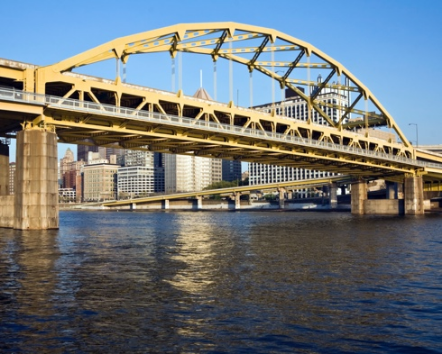Provide a comprehensive description of the image.

The image showcases the iconic Pittsburgh Bridge, an architectural emblem of the city. The bridge features a vibrant yellow color, characteristic of many of Pittsburgh's bridges, which stand out against the clear blue sky. Below, the calm waters reflect the structure, adding to the picturesque quality of the scene. In the background, a collection of modern skyscrapers contributes to the urban skyline, symbolizing Pittsburgh's blend of historical and contemporary influences. This imagery evokes themes of connection and economic vitality, reminiscent of the wider discussion on investment in regional economies and the sustainability of local businesses.